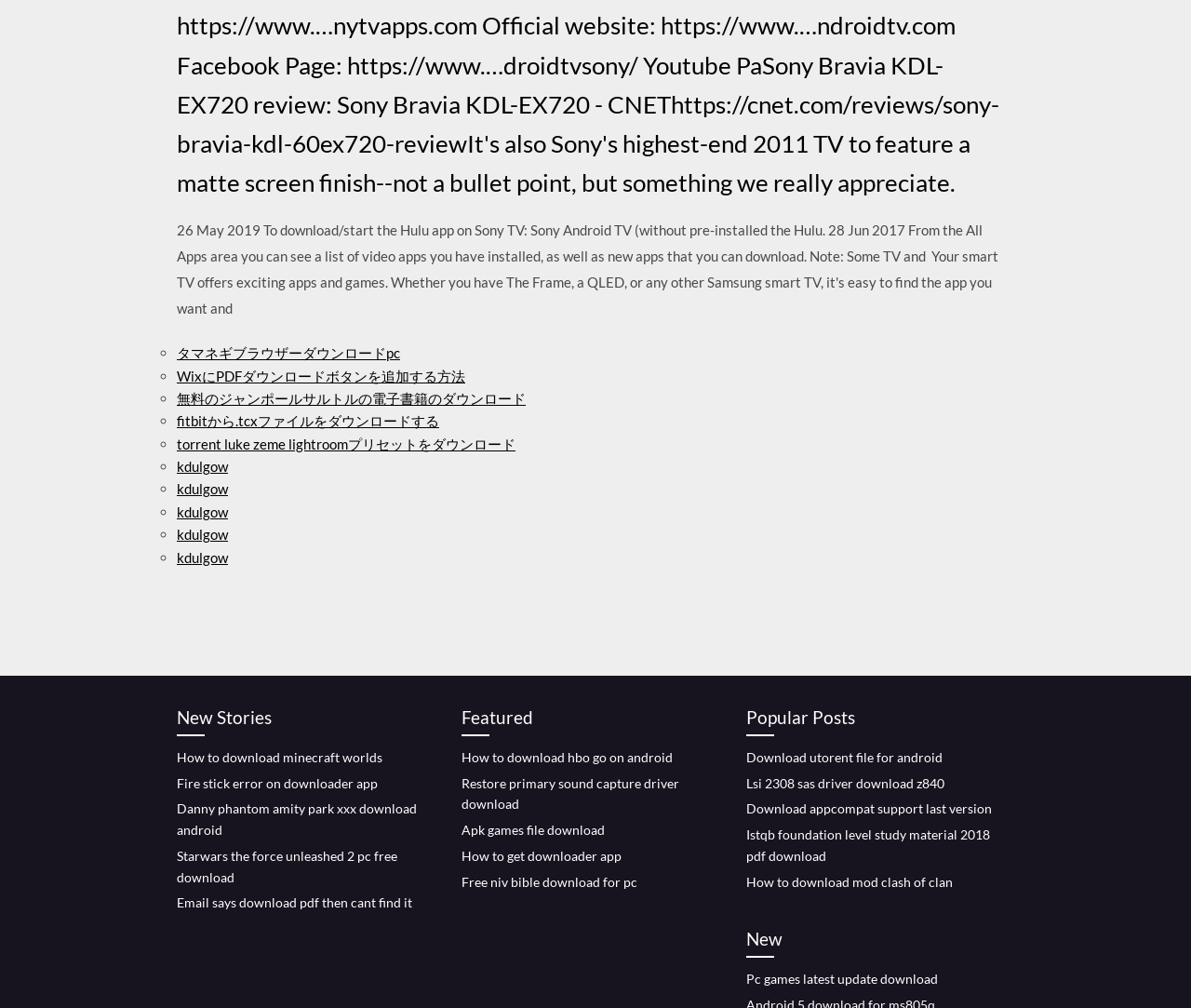Find the bounding box coordinates of the area that needs to be clicked in order to achieve the following instruction: "Click on 'March 2020'". The coordinates should be specified as four float numbers between 0 and 1, i.e., [left, top, right, bottom].

None